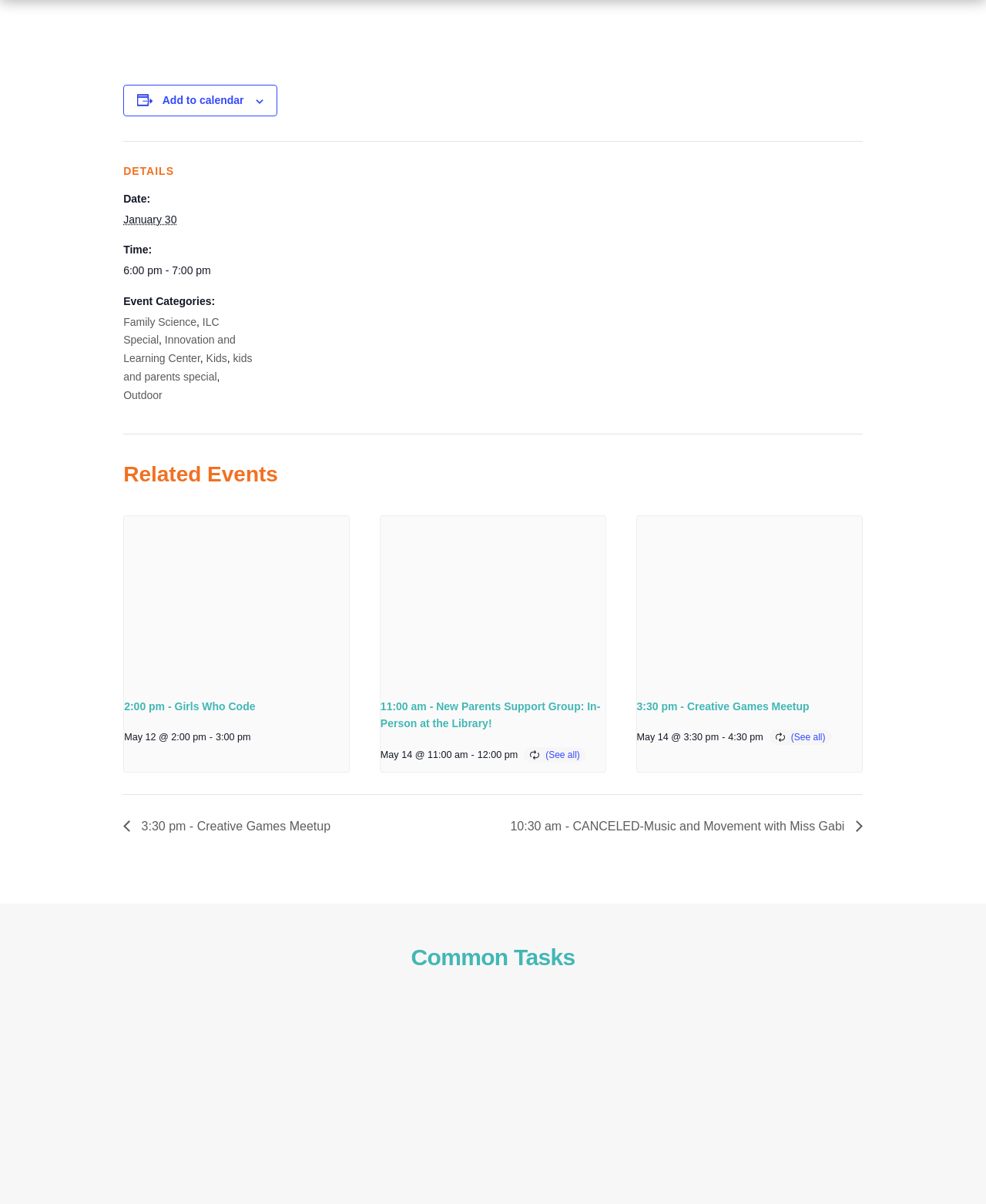What are the event categories? Using the information from the screenshot, answer with a single word or phrase.

Family Science, ILC Special, Innovation and Learning Center, Kids, kids and parents special, Outdoor